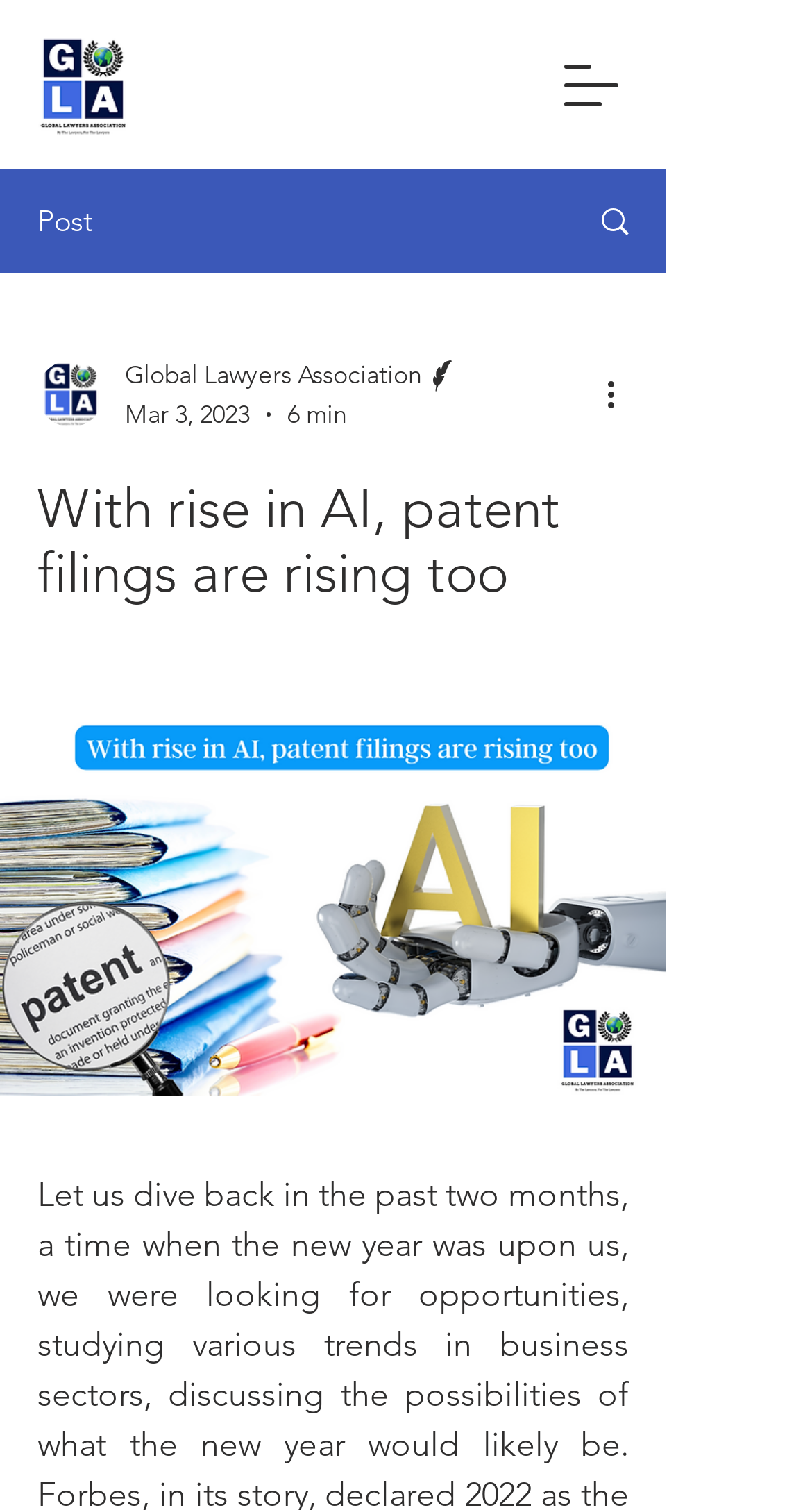Examine the screenshot and answer the question in as much detail as possible: What is the topic of the post?

Based on the webpage, I can see that the heading of the post is 'With rise in AI, patent filings are rising too', which suggests that the topic of the post is related to the rise of AI and its impact on patent filings.